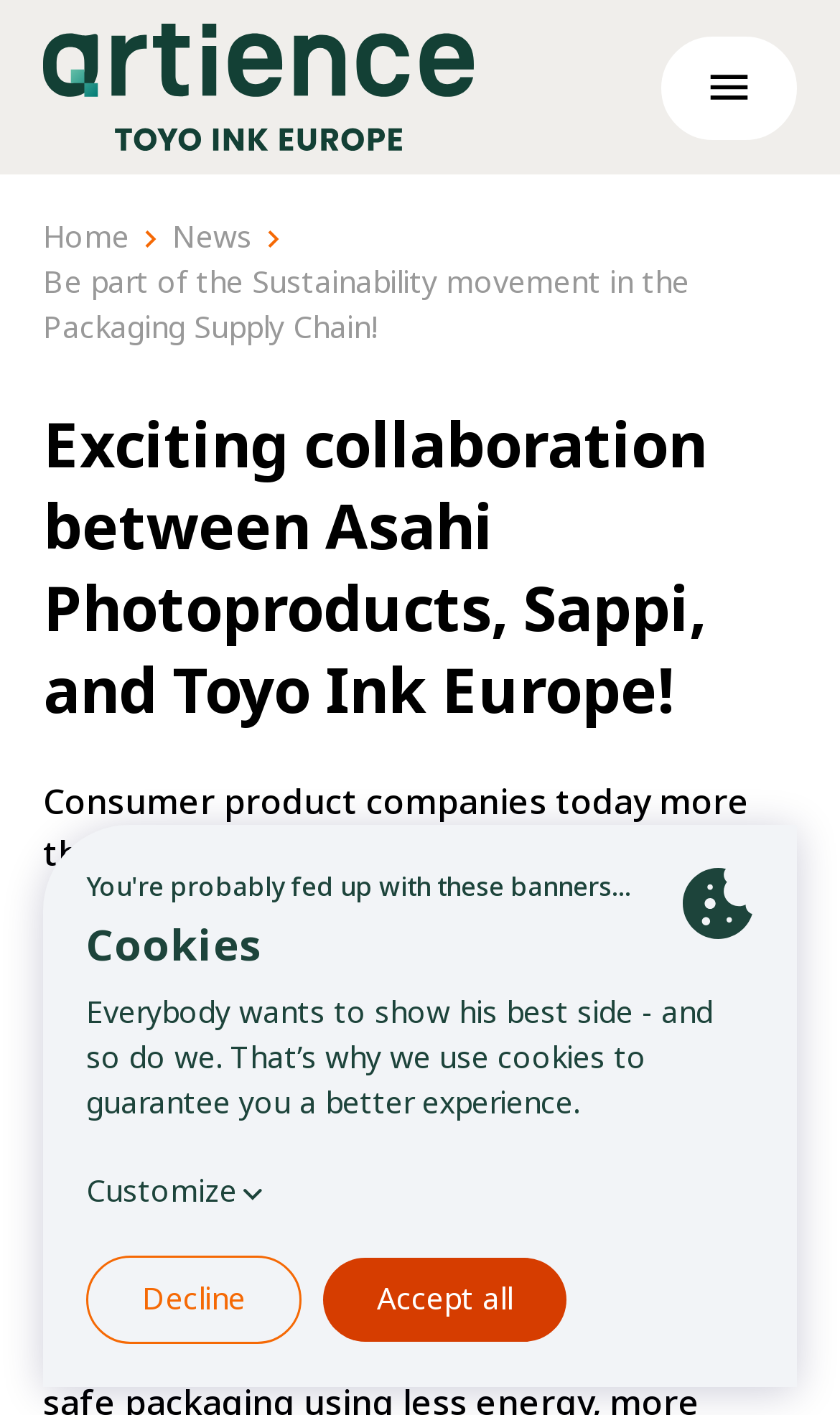Locate the bounding box coordinates of the area you need to click to fulfill this instruction: 'Read about Connemara (Barony)'. The coordinates must be in the form of four float numbers ranging from 0 to 1: [left, top, right, bottom].

None